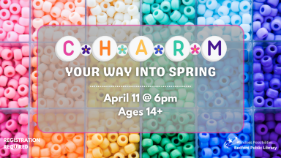Please reply to the following question with a single word or a short phrase:
What is the name of the organization hosting the workshop?

Bedford Public Library